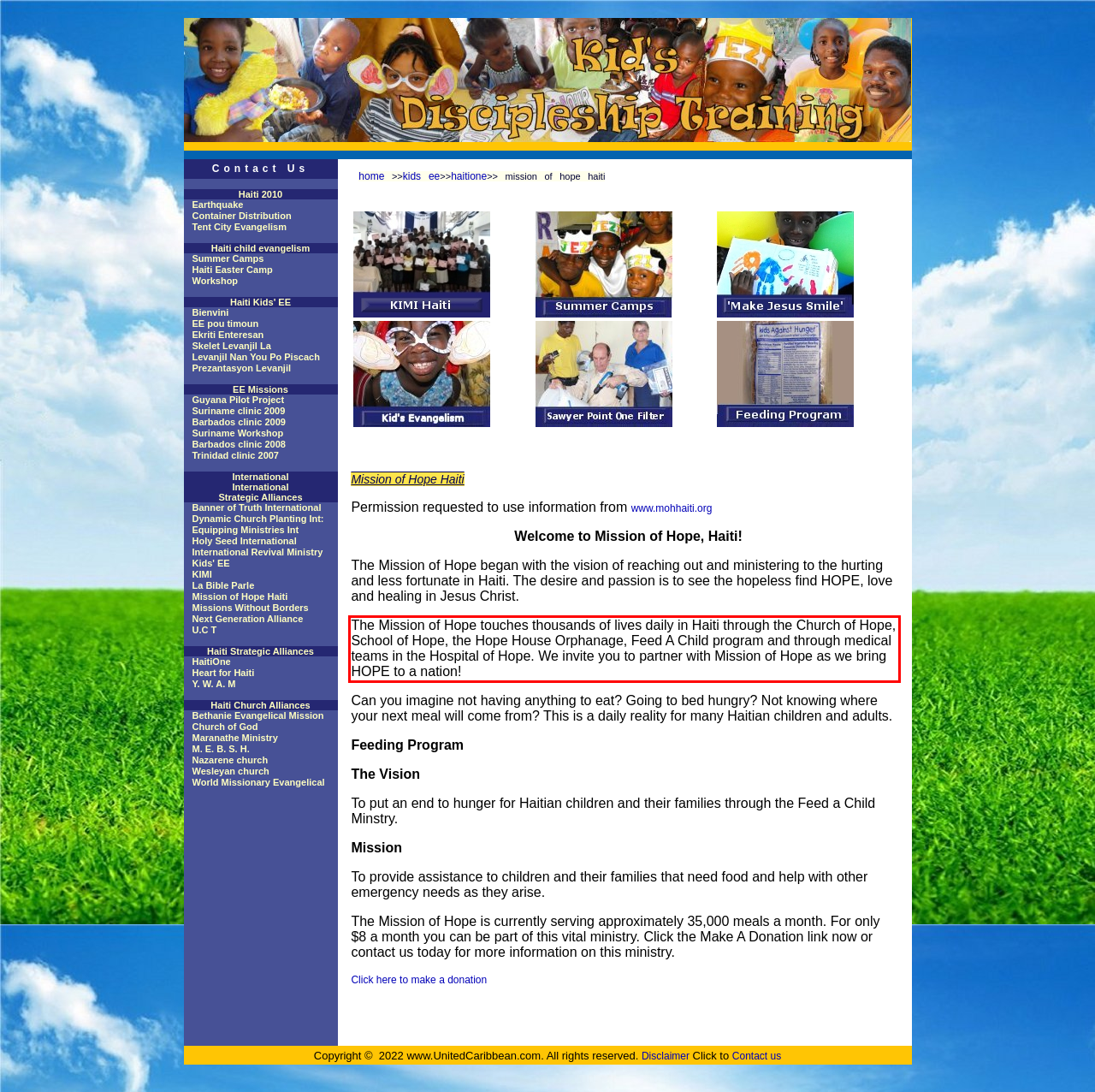Please recognize and transcribe the text located inside the red bounding box in the webpage image.

The Mission of Hope touches thousands of lives daily in Haiti through the Church of Hope, School of Hope, the Hope House Orphanage, Feed A Child program and through medical teams in the Hospital of Hope. We invite you to partner with Mission of Hope as we bring HOPE to a nation!